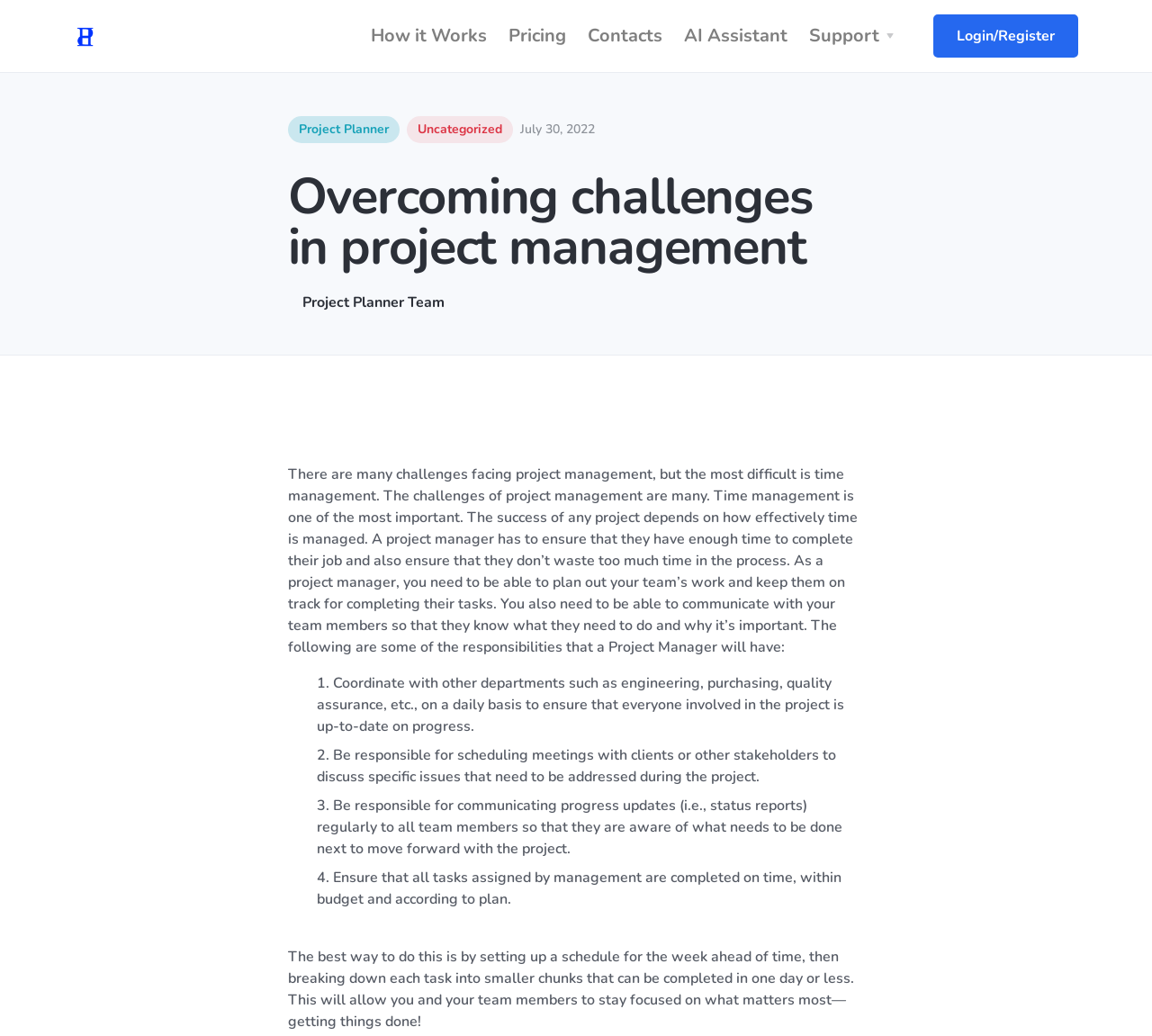What is the logo of the website?
Look at the image and construct a detailed response to the question.

The logo of the website is located at the top left corner of the webpage, and it is an image with the text 'Project Planner'.